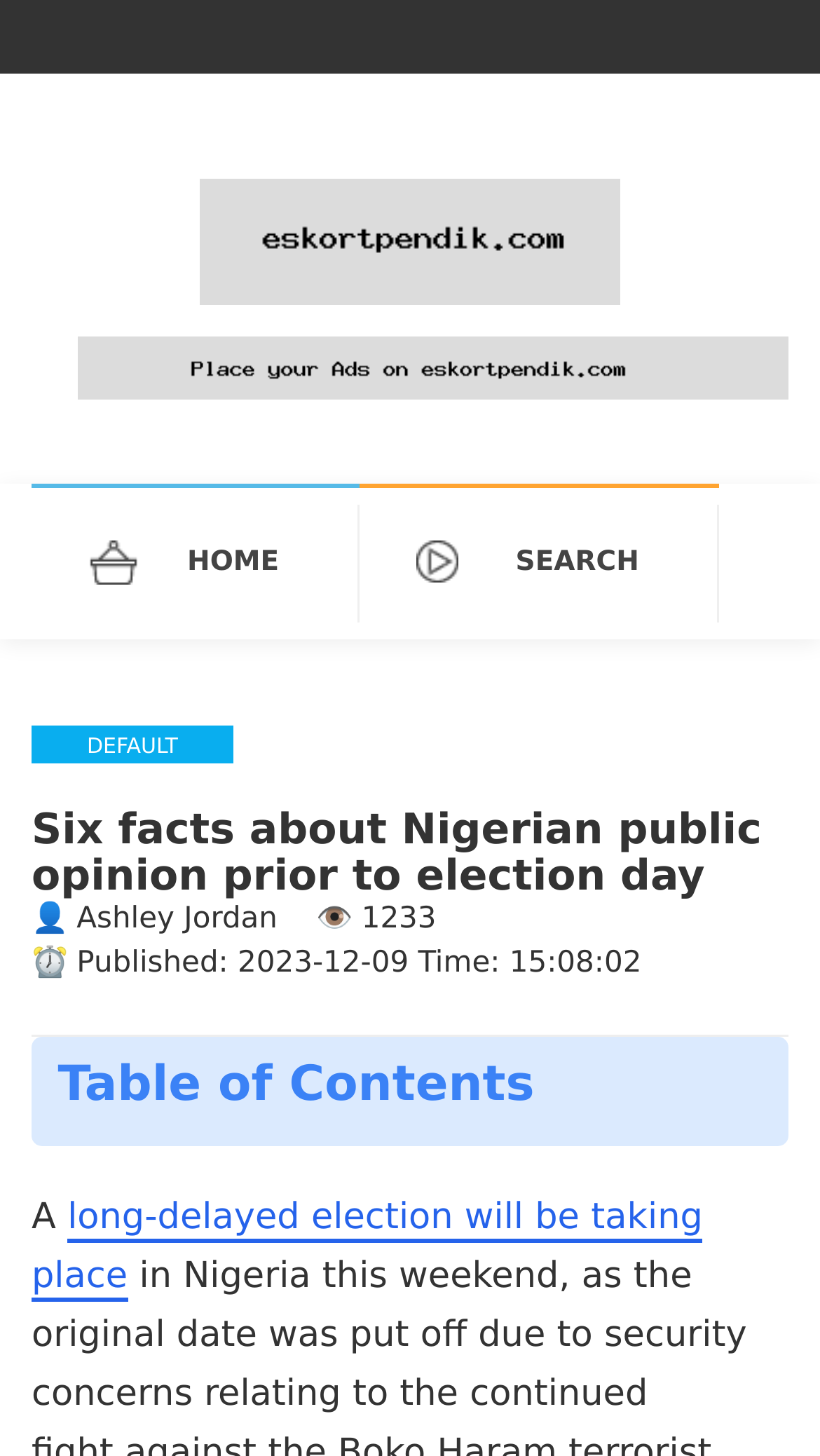What is the first item in the table of contents?
Look at the image and respond to the question as thoroughly as possible.

The table of contents is located below the separator element, with a bounding box coordinate of [0.071, 0.726, 0.652, 0.764]. The first item in the table of contents is a StaticText element with the text 'A', located at [0.038, 0.822, 0.082, 0.851].